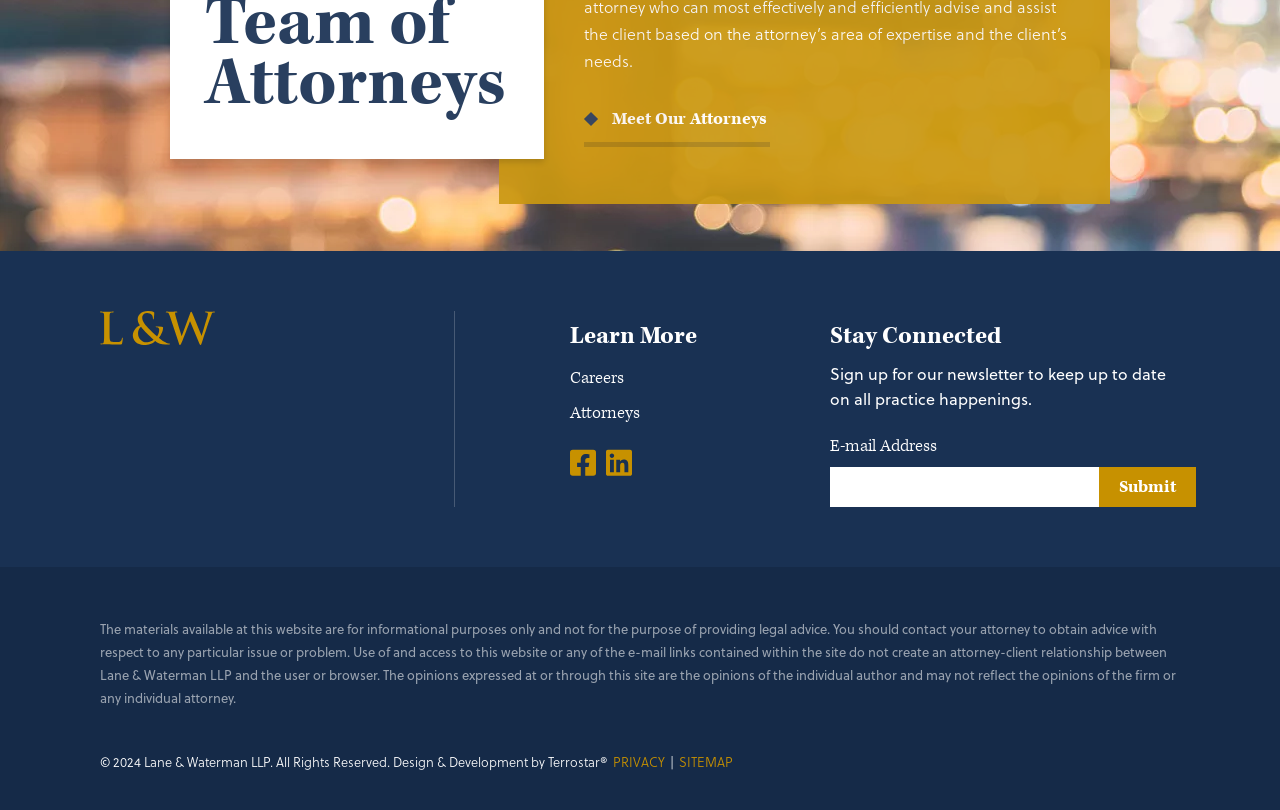Identify the bounding box for the element characterized by the following description: "Design & Development by Terrostar®".

[0.307, 0.928, 0.475, 0.952]